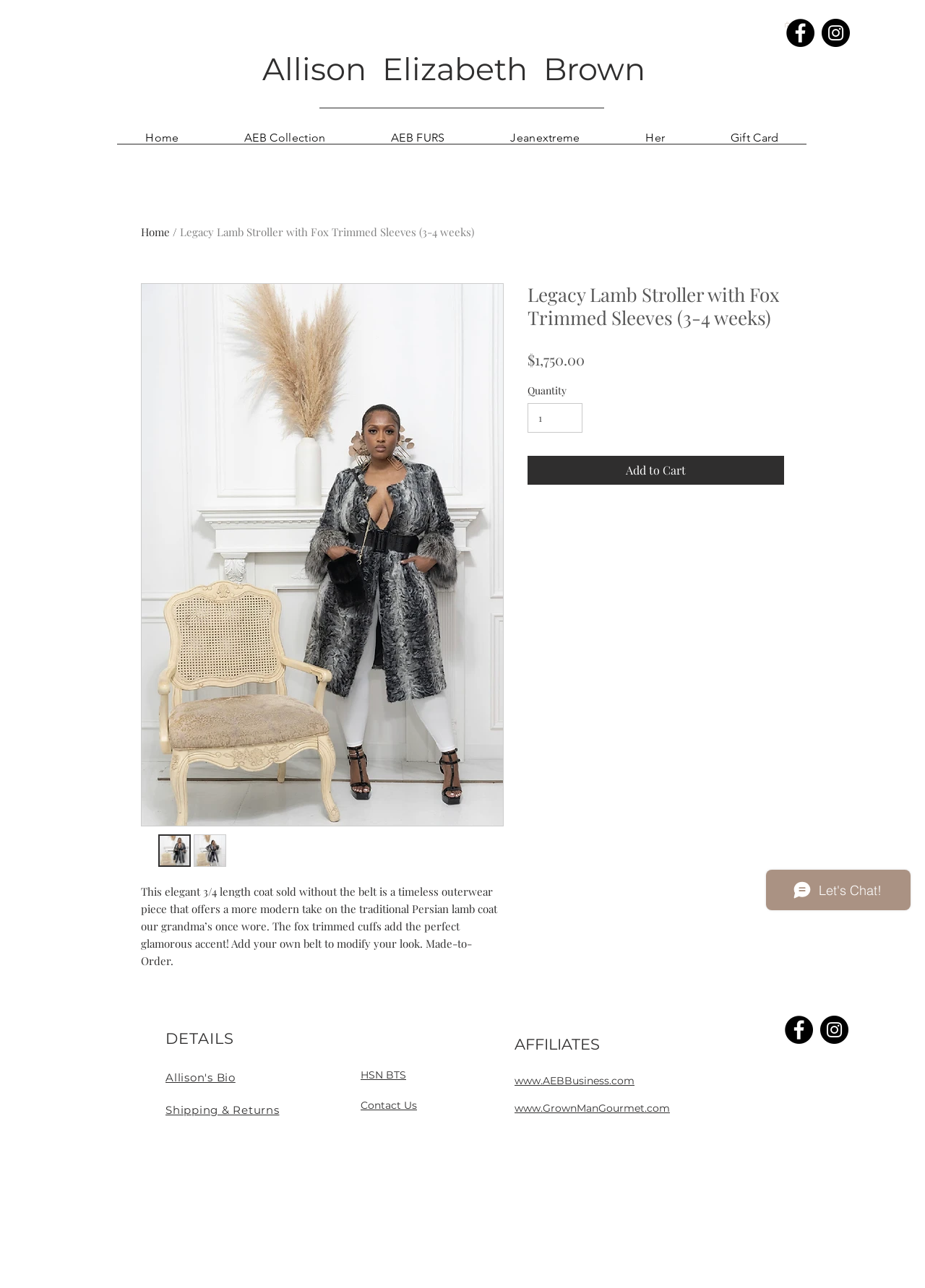Determine the bounding box coordinates (top-left x, top-left y, bottom-right x, bottom-right y) of the UI element described in the following text: input value="1" aria-label="Quantity" value="1"

[0.57, 0.313, 0.63, 0.336]